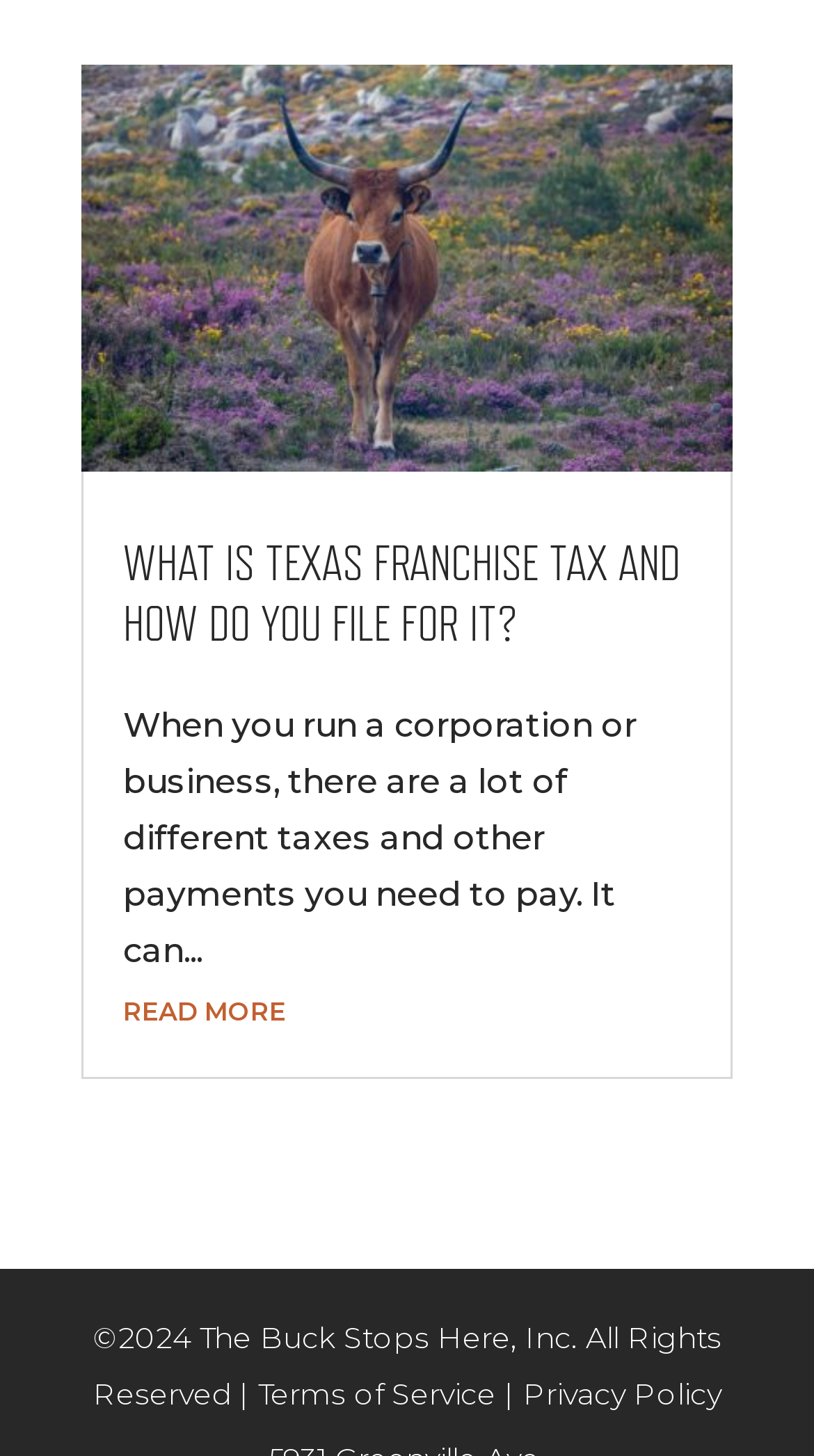Calculate the bounding box coordinates for the UI element based on the following description: "Terms of Service". Ensure the coordinates are four float numbers between 0 and 1, i.e., [left, top, right, bottom].

[0.317, 0.945, 0.609, 0.971]